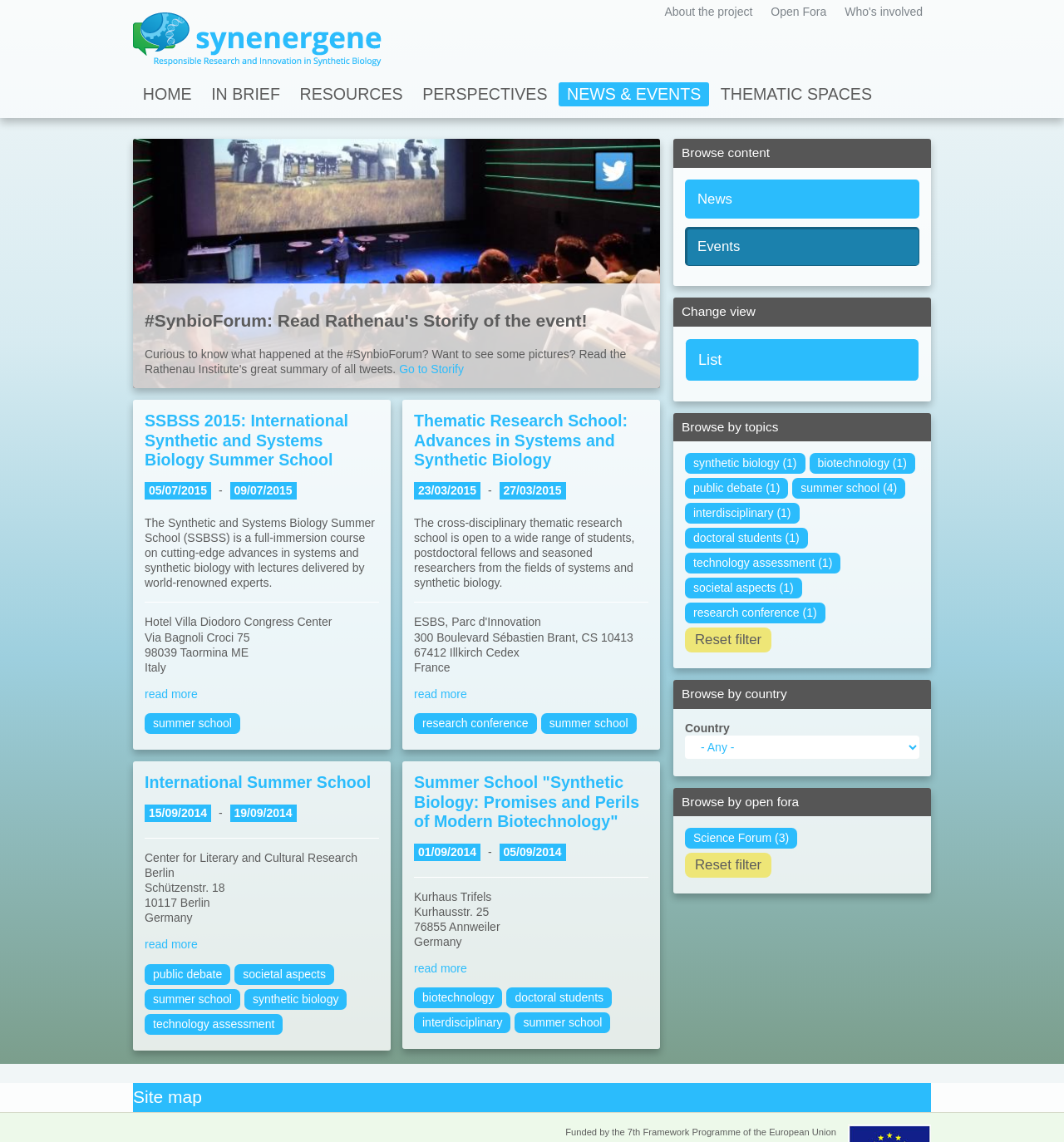Given the webpage screenshot, identify the bounding box of the UI element that matches this description: "parent_node: User menu title="Home"".

[0.125, 0.049, 0.359, 0.06]